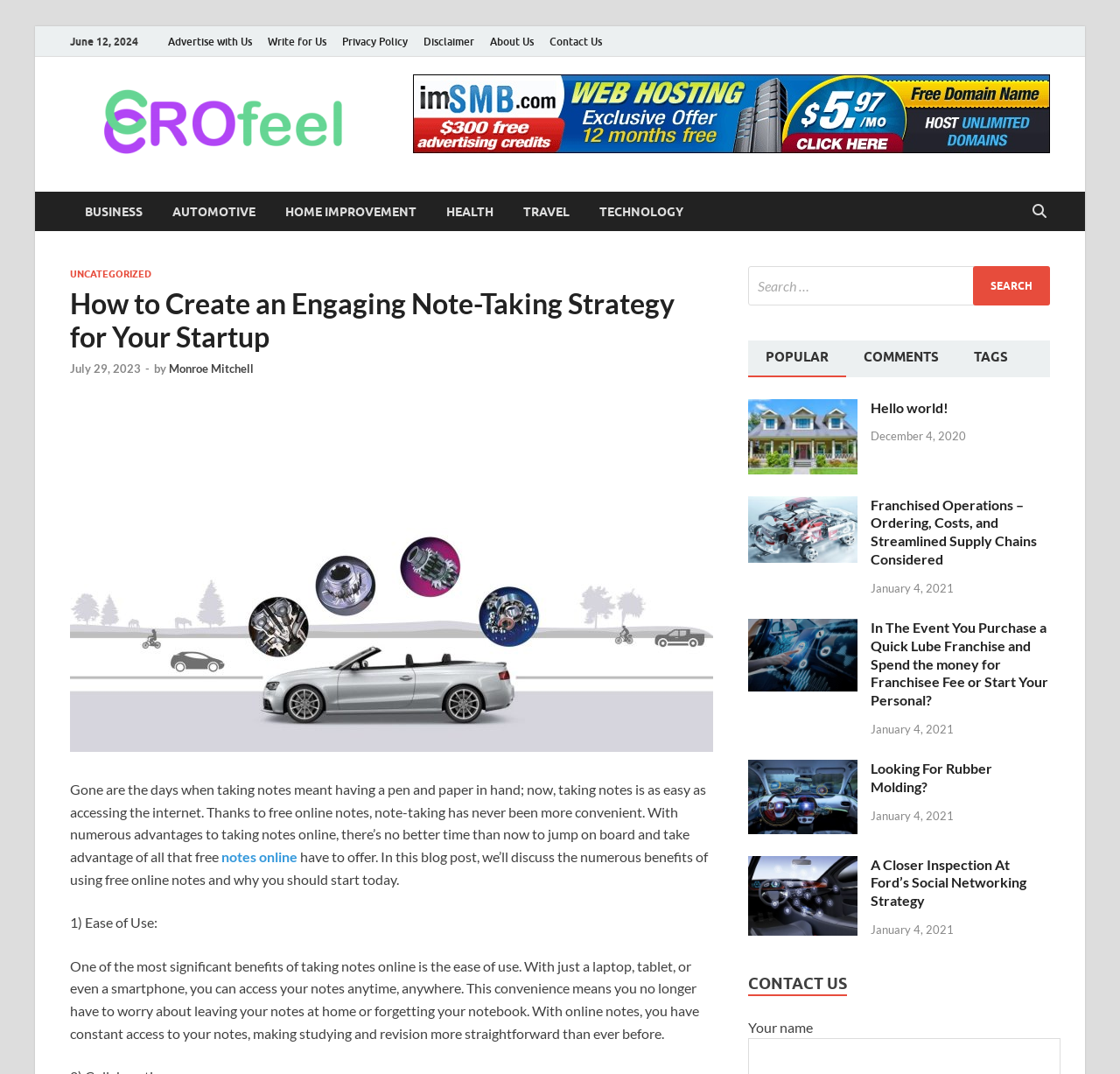What is the category of the blog post?
Examine the webpage screenshot and provide an in-depth answer to the question.

I found the category of the blog post by looking at the header section of the webpage, where it says 'UNCATEGORIZED' which indicates the category of the blog post.